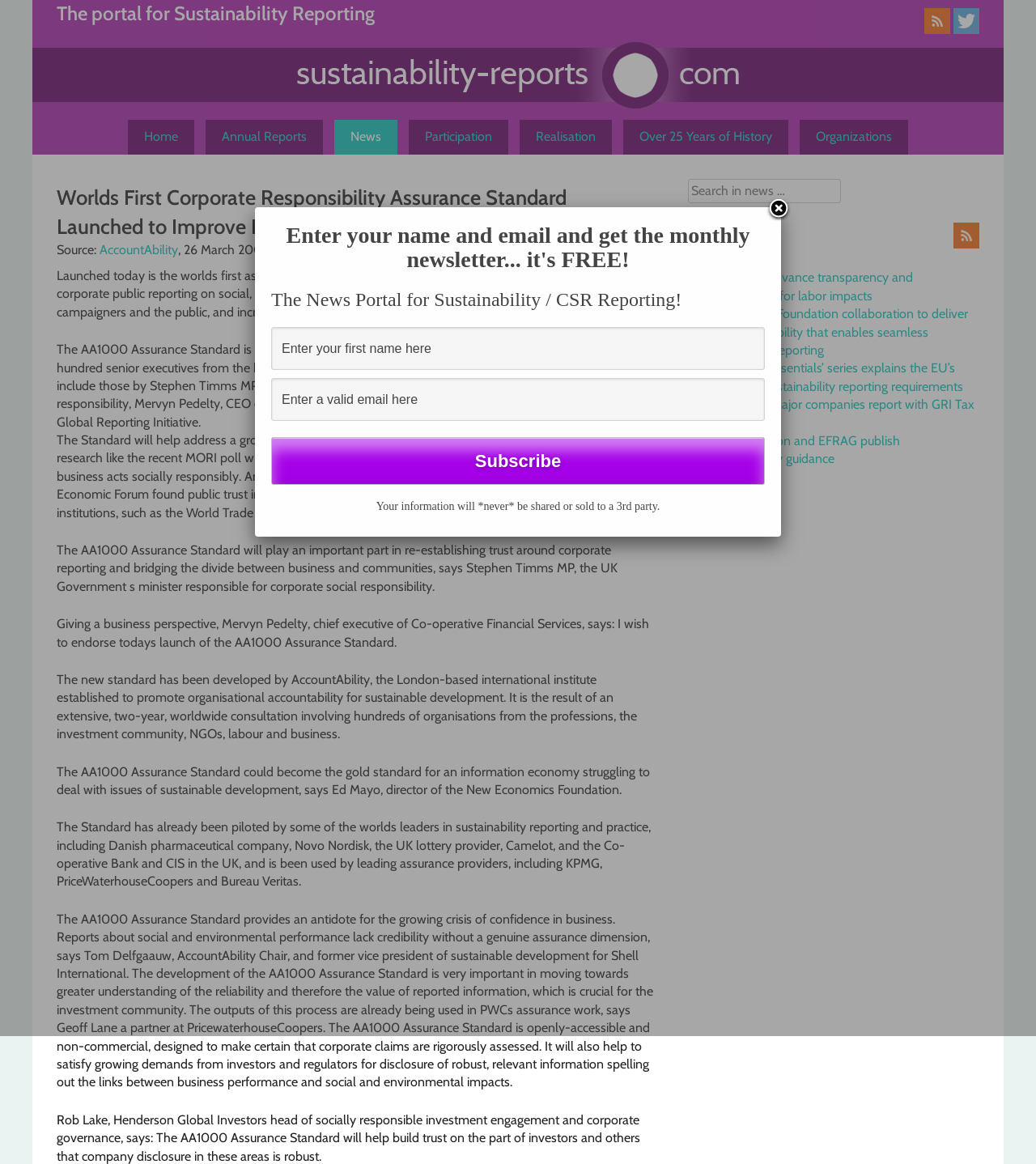Give a concise answer using one word or a phrase to the following question:
What is the name of the minister who endorsed the AA1000 Assurance Standard?

Stephen Timms MP